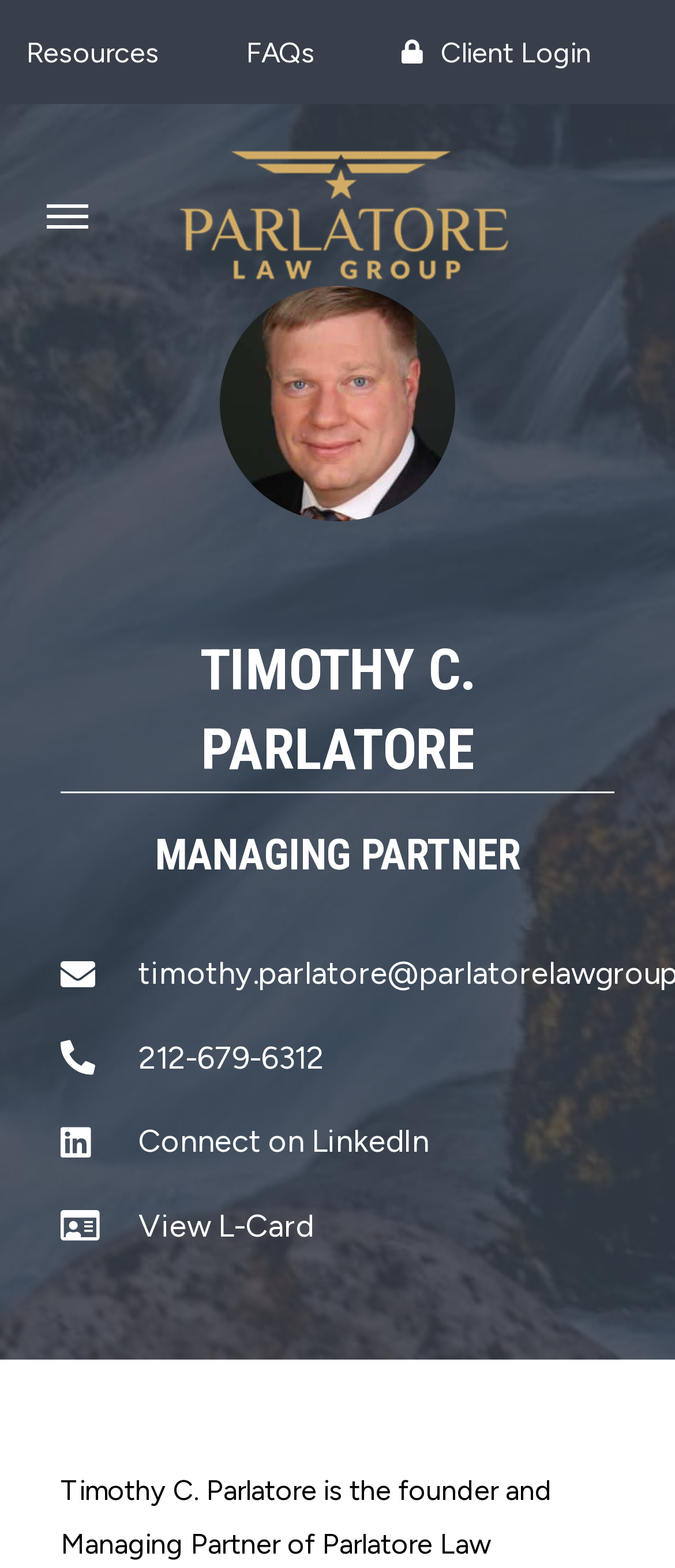Determine the bounding box coordinates of the clickable element necessary to fulfill the instruction: "View FAQs". Provide the coordinates as four float numbers within the 0 to 1 range, i.e., [left, top, right, bottom].

[0.364, 0.017, 0.467, 0.05]